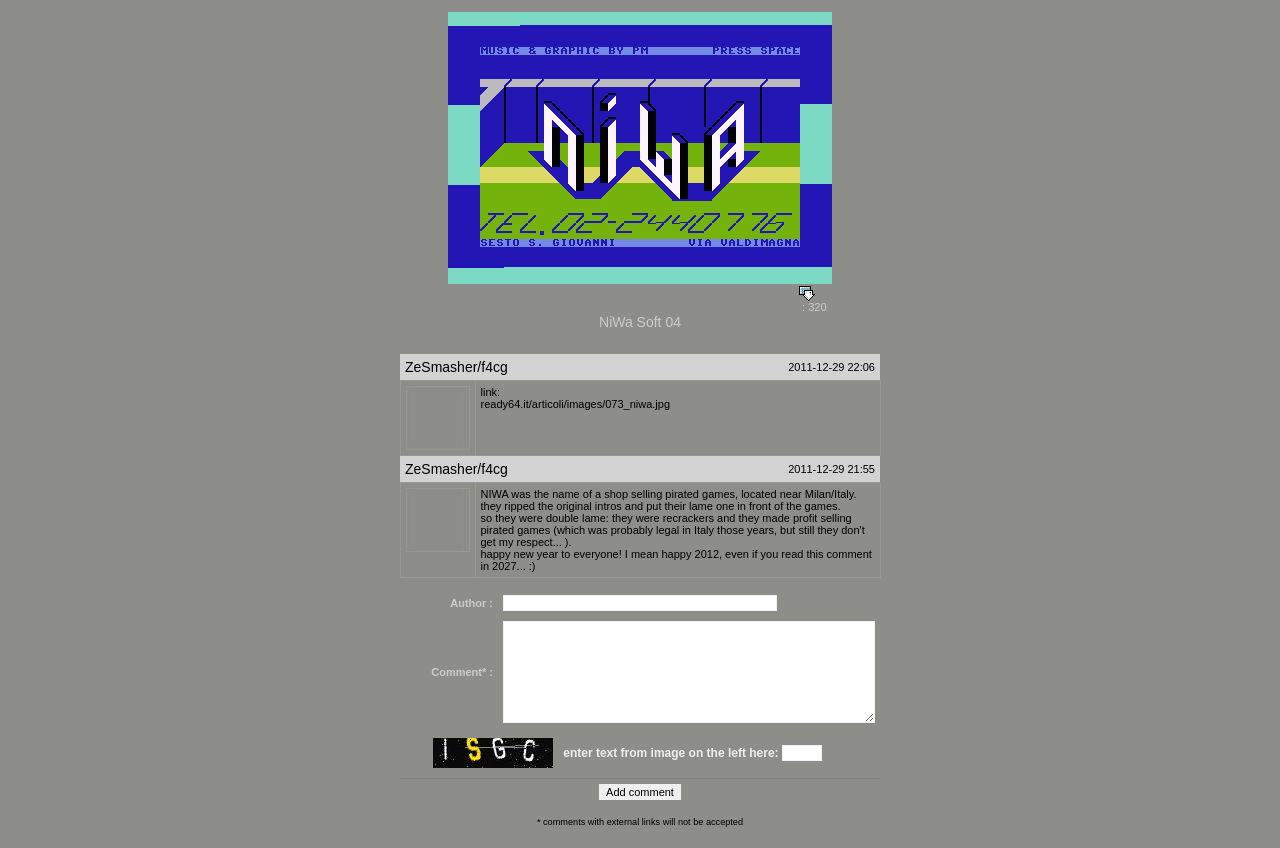Find the bounding box coordinates of the UI element according to this description: "parent_node: : 320".

[0.35, 0.163, 0.65, 0.177]